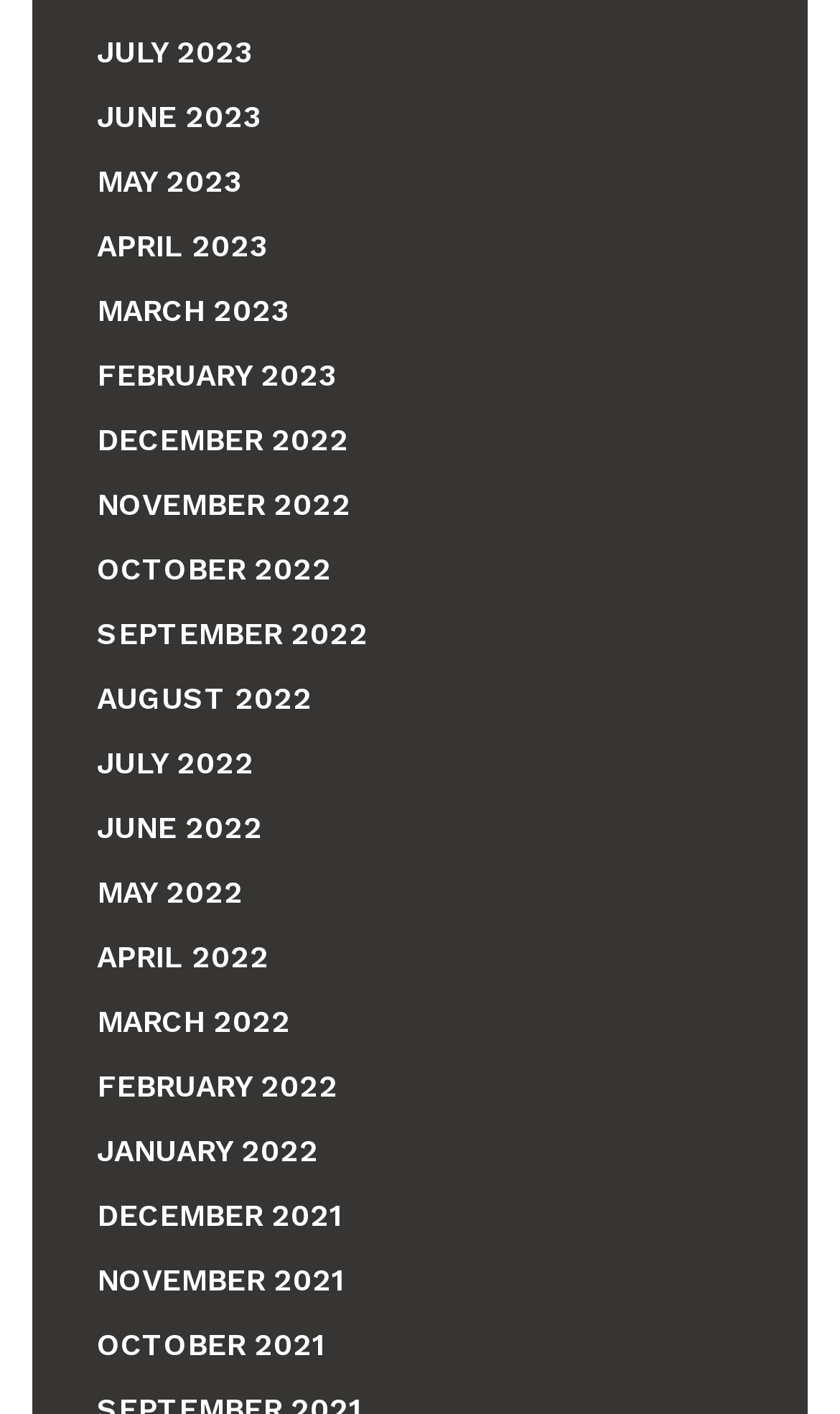Determine the bounding box coordinates of the clickable region to execute the instruction: "go to July 2022". The coordinates should be four float numbers between 0 and 1, denoted as [left, top, right, bottom].

[0.115, 0.572, 0.303, 0.597]